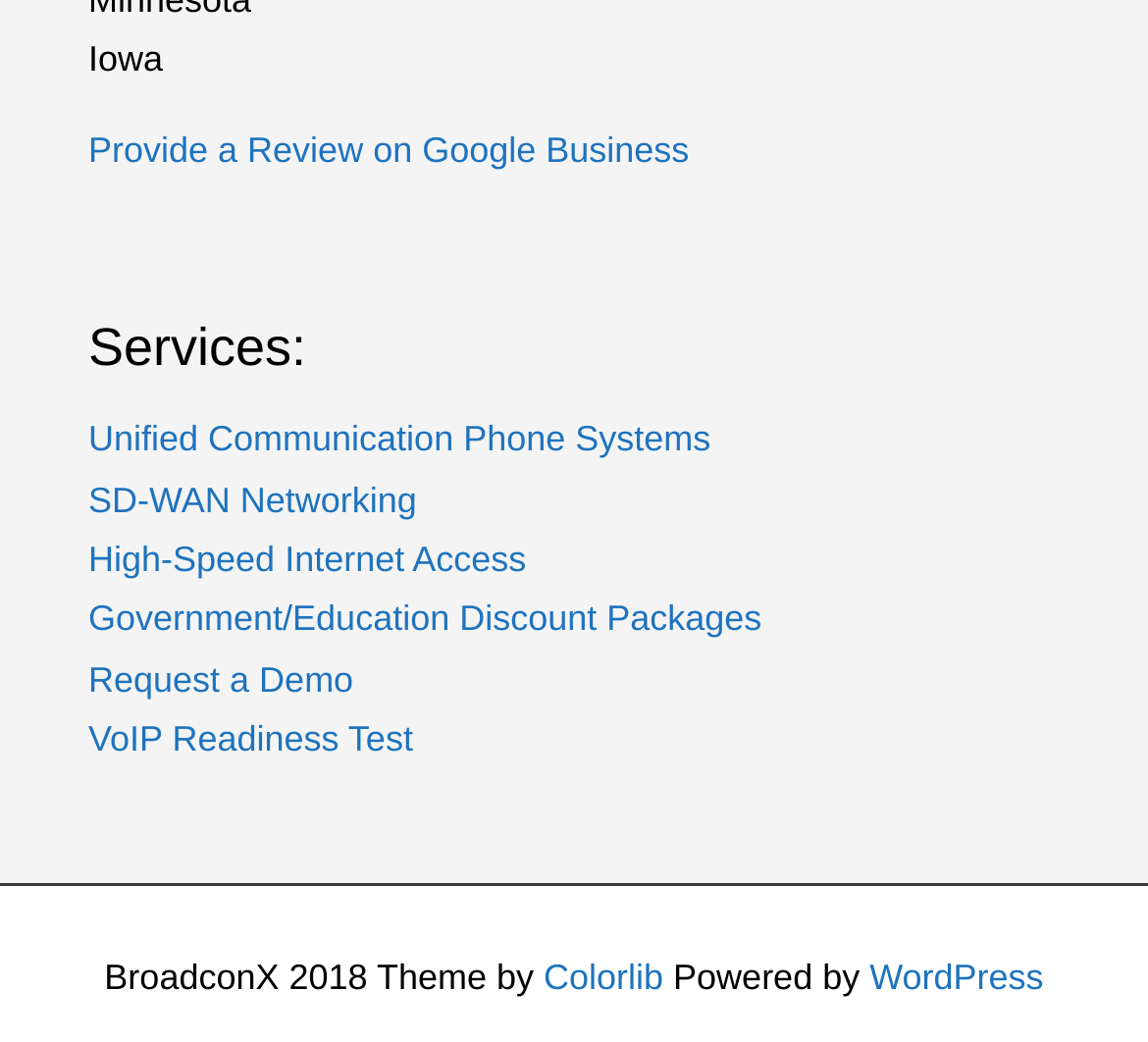Kindly determine the bounding box coordinates for the clickable area to achieve the given instruction: "Take a VoIP Readiness Test".

[0.077, 0.69, 0.36, 0.729]